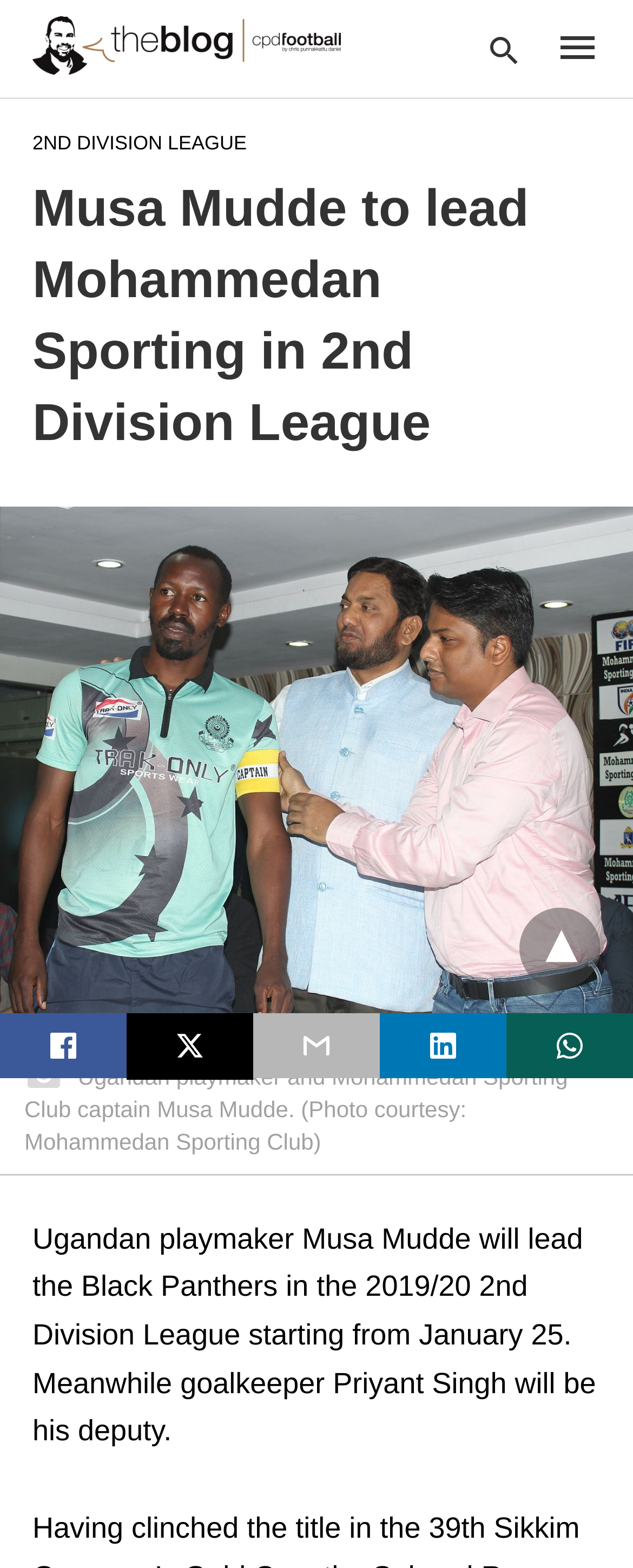Pinpoint the bounding box coordinates of the area that should be clicked to complete the following instruction: "view more options". The coordinates must be given as four float numbers between 0 and 1, i.e., [left, top, right, bottom].

[0.821, 0.579, 0.949, 0.631]